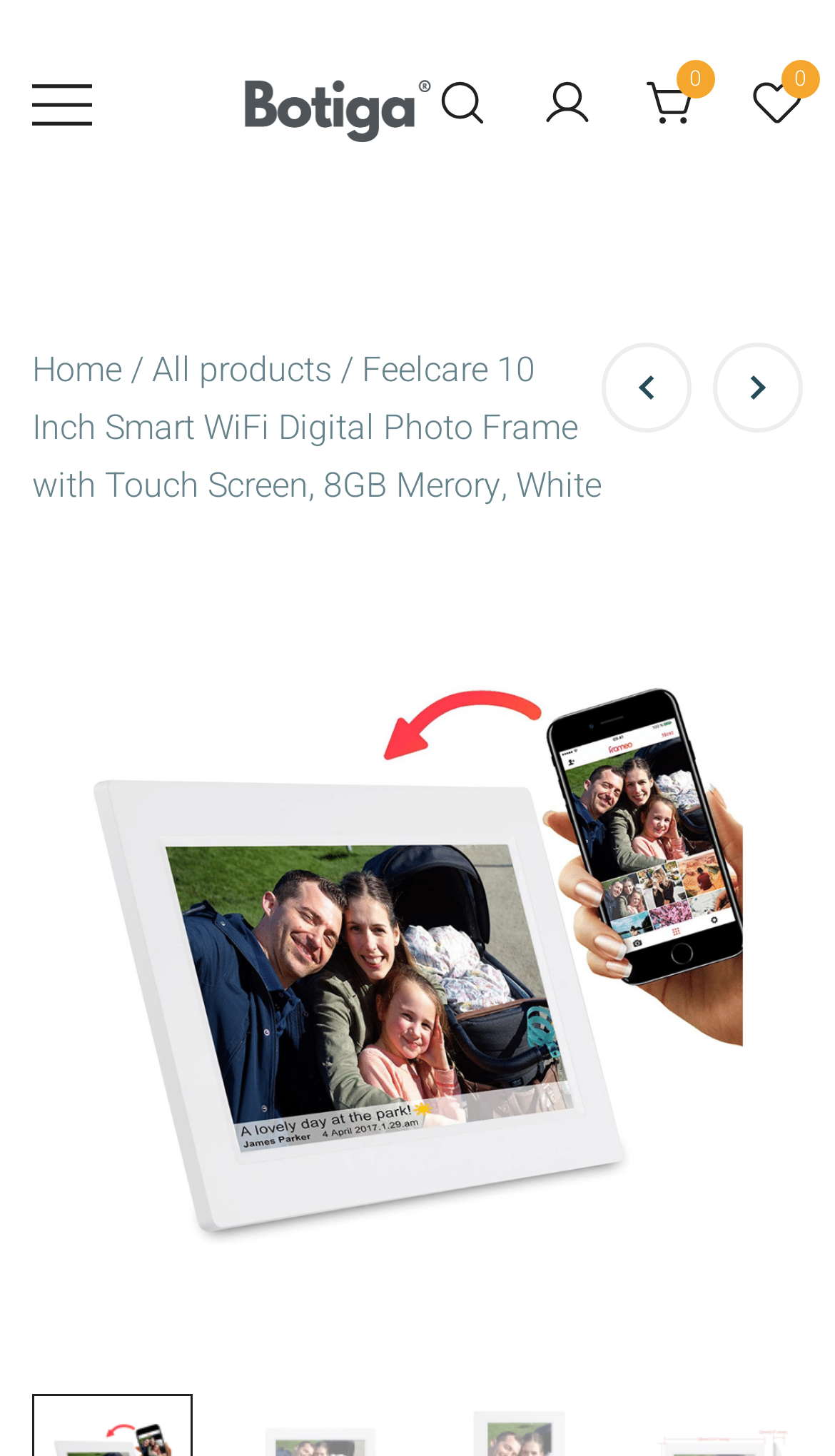Respond with a single word or phrase for the following question: 
What is the navigation section above the product description?

Breadcrumb